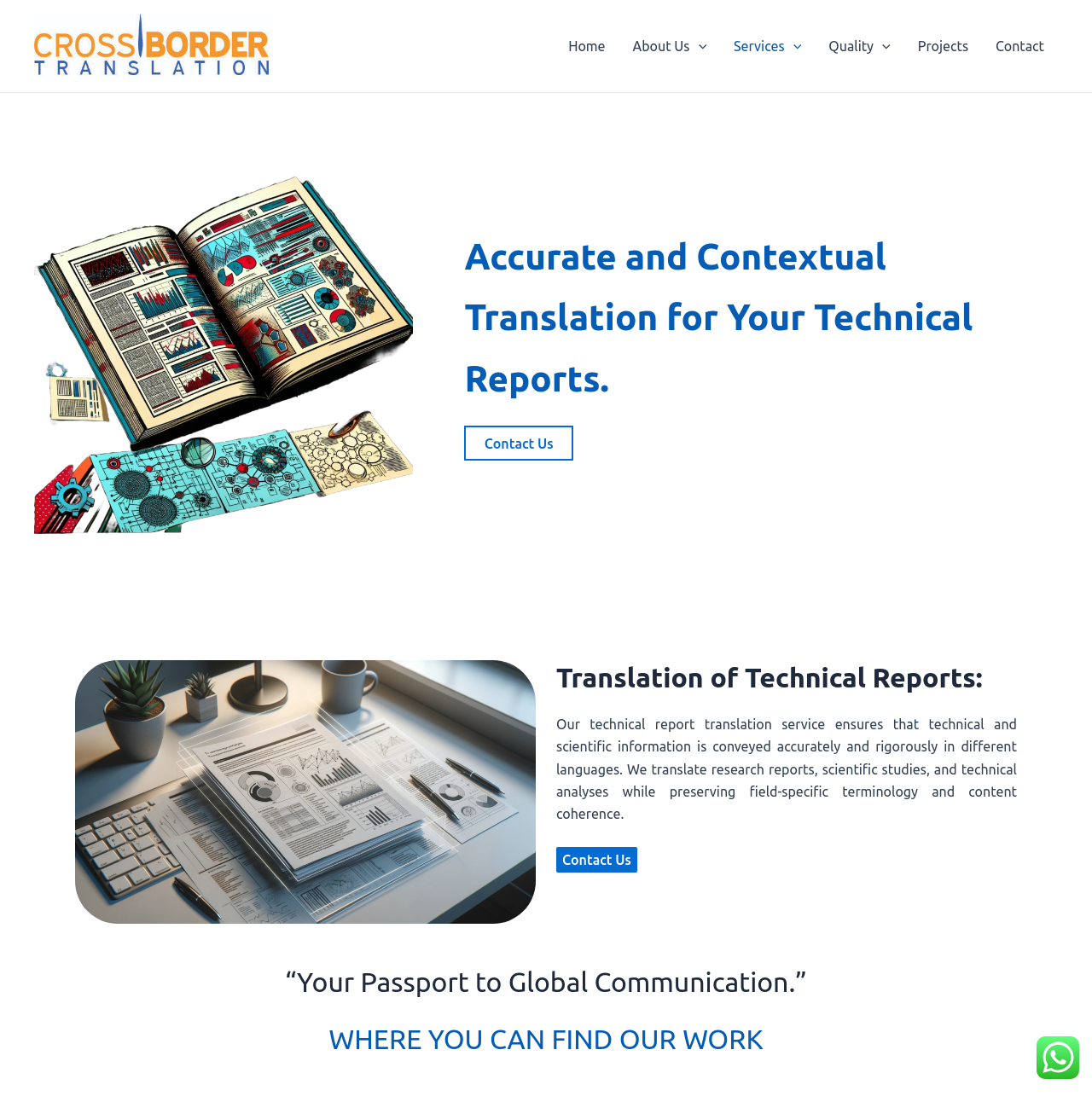How many figures are there on the webpage?
Relying on the image, give a concise answer in one word or a brief phrase.

3